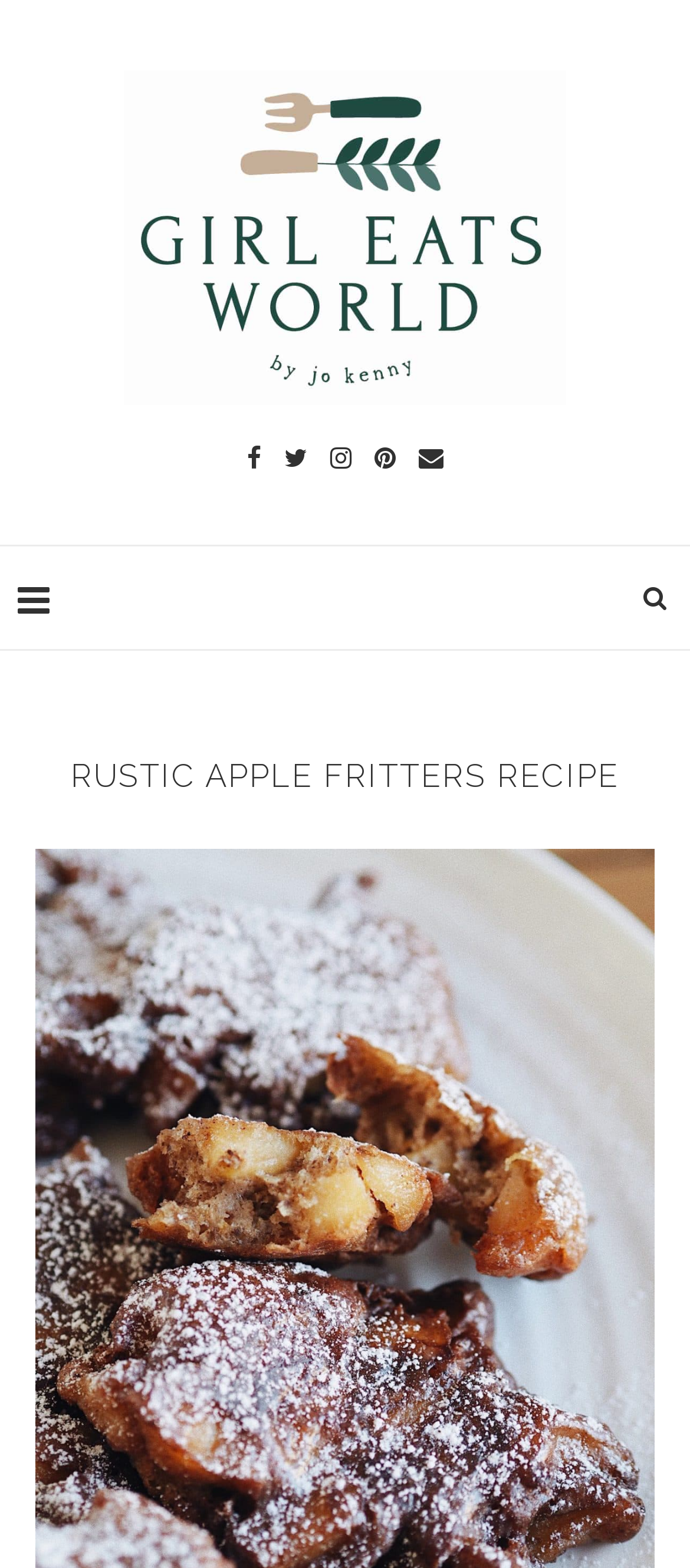Given the element description "alt="Girl Eats World"" in the screenshot, predict the bounding box coordinates of that UI element.

[0.179, 0.045, 0.821, 0.258]